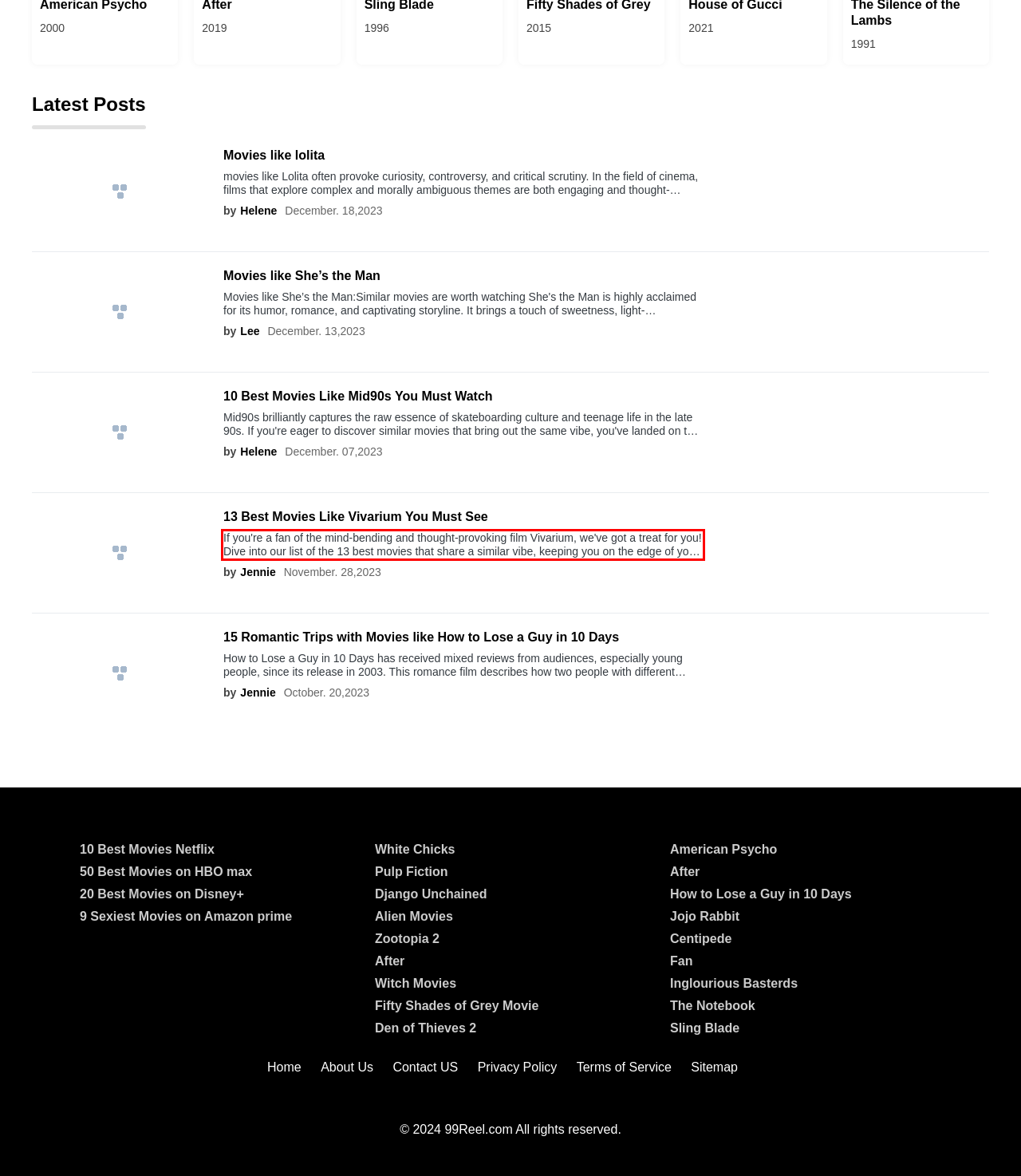You have a screenshot of a webpage with a red bounding box. Identify and extract the text content located inside the red bounding box.

If you're a fan of the mind-bending and thought-provoking film Vivarium, we've got a treat for you! Dive into our list of the 13 best movies that share a similar vibe, keeping you on the edge of your seat and leaving you with plenty to ponder. From surreal landscapes to psychological twists, these films are sure to captivate any true lover of cinema.